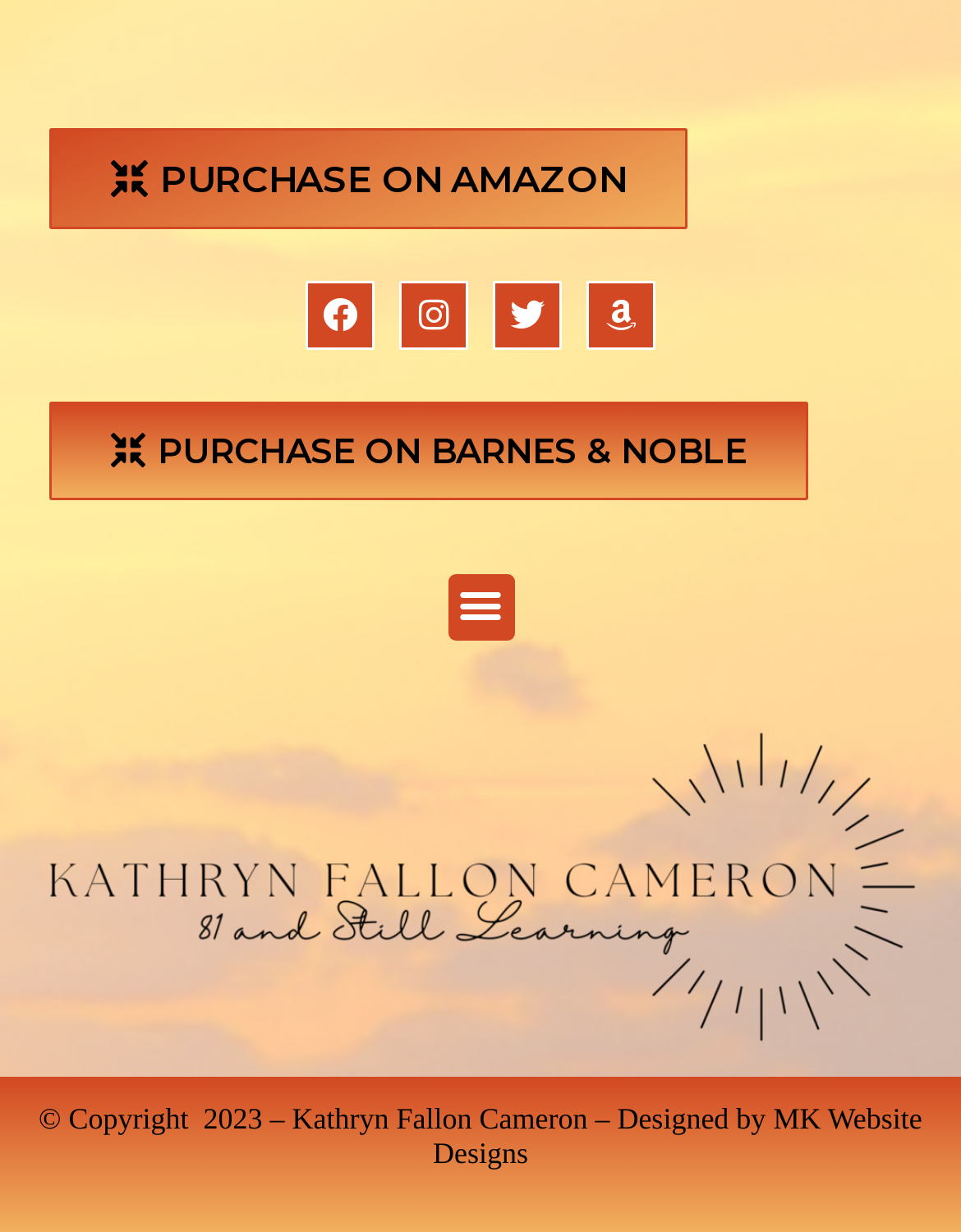Is the menu toggle expanded?
From the image, respond using a single word or phrase.

No